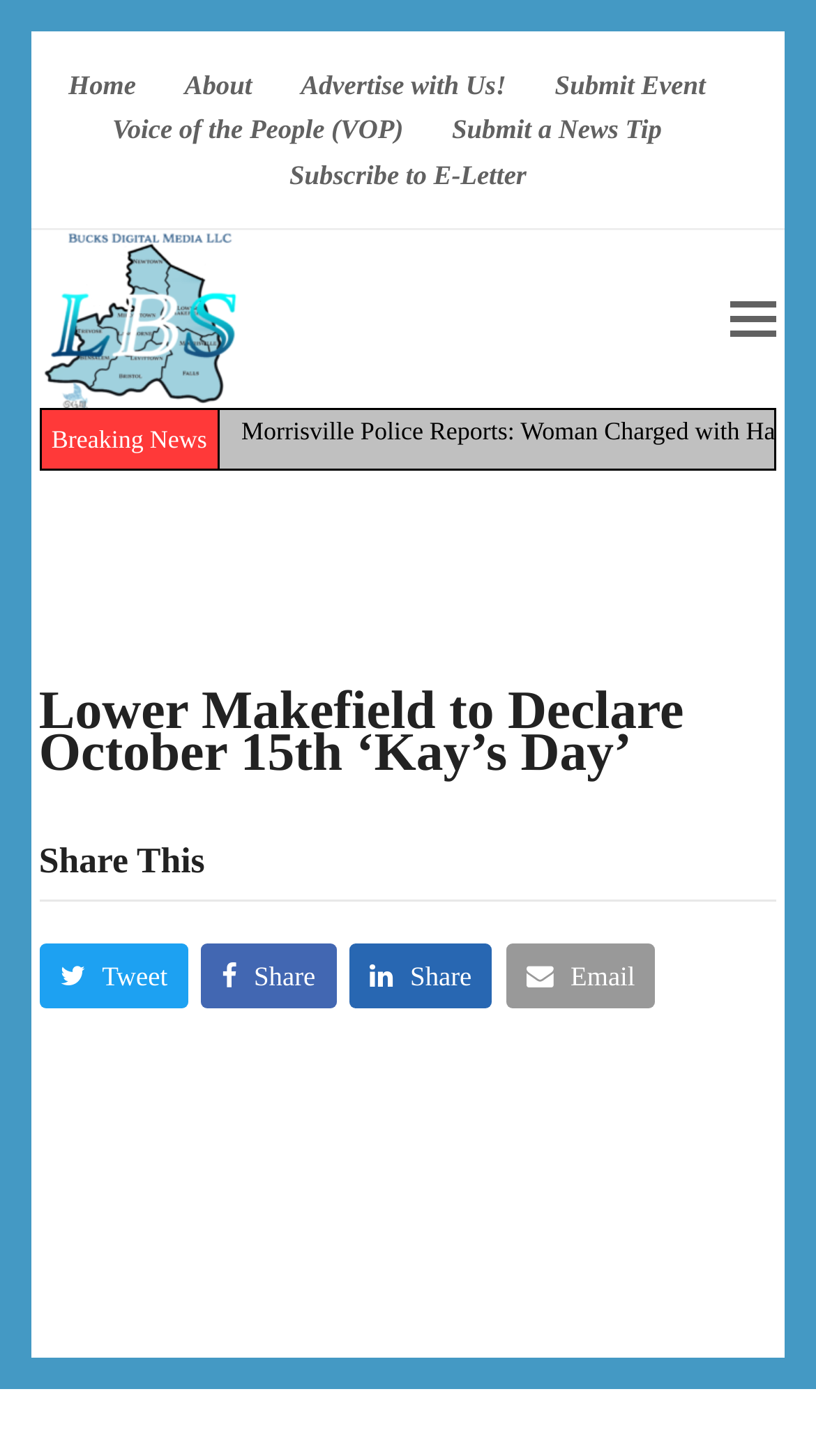Can you find the bounding box coordinates for the element to click on to achieve the instruction: "go to home page"?

[0.084, 0.047, 0.167, 0.069]